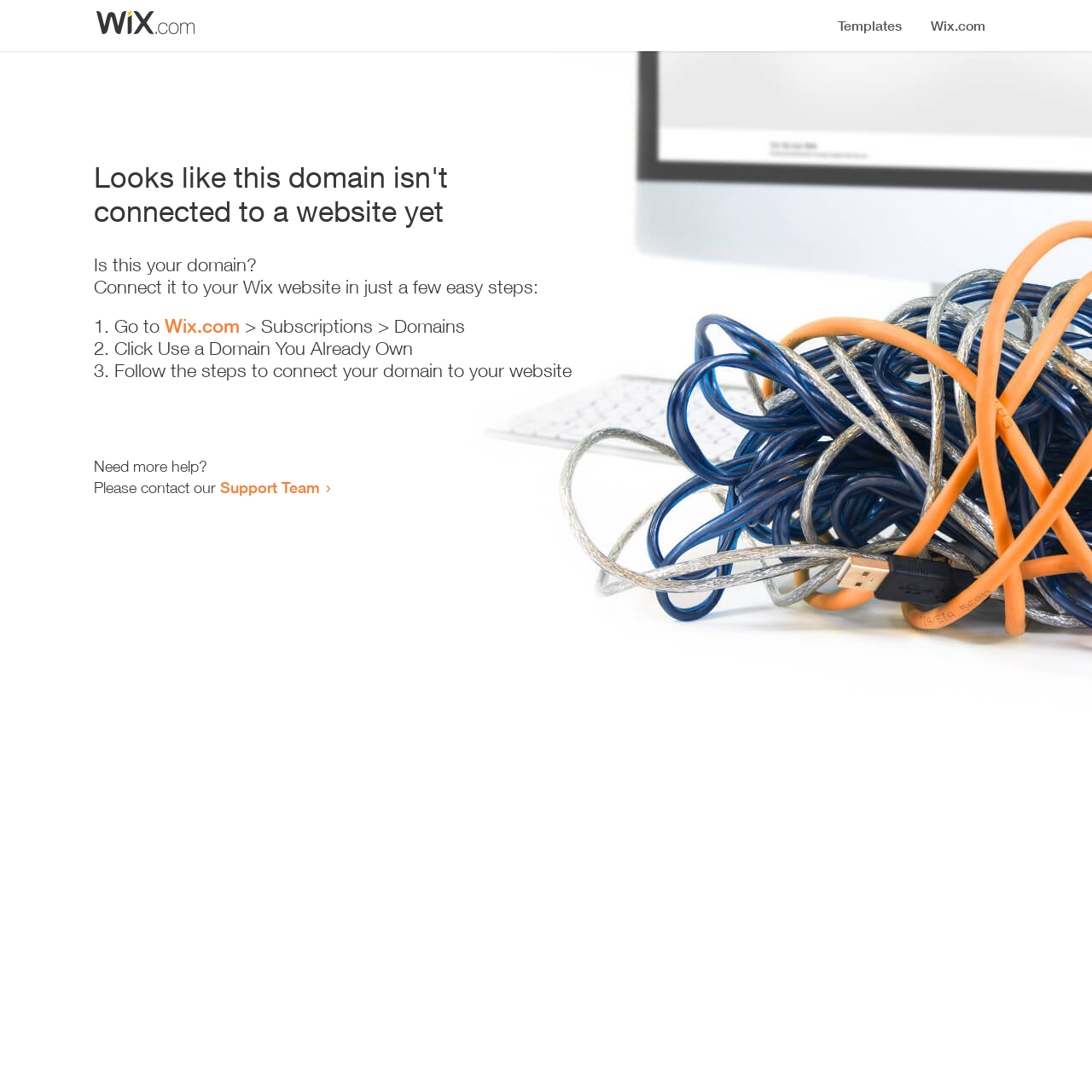Please extract and provide the main headline of the webpage.

Looks like this domain isn't
connected to a website yet